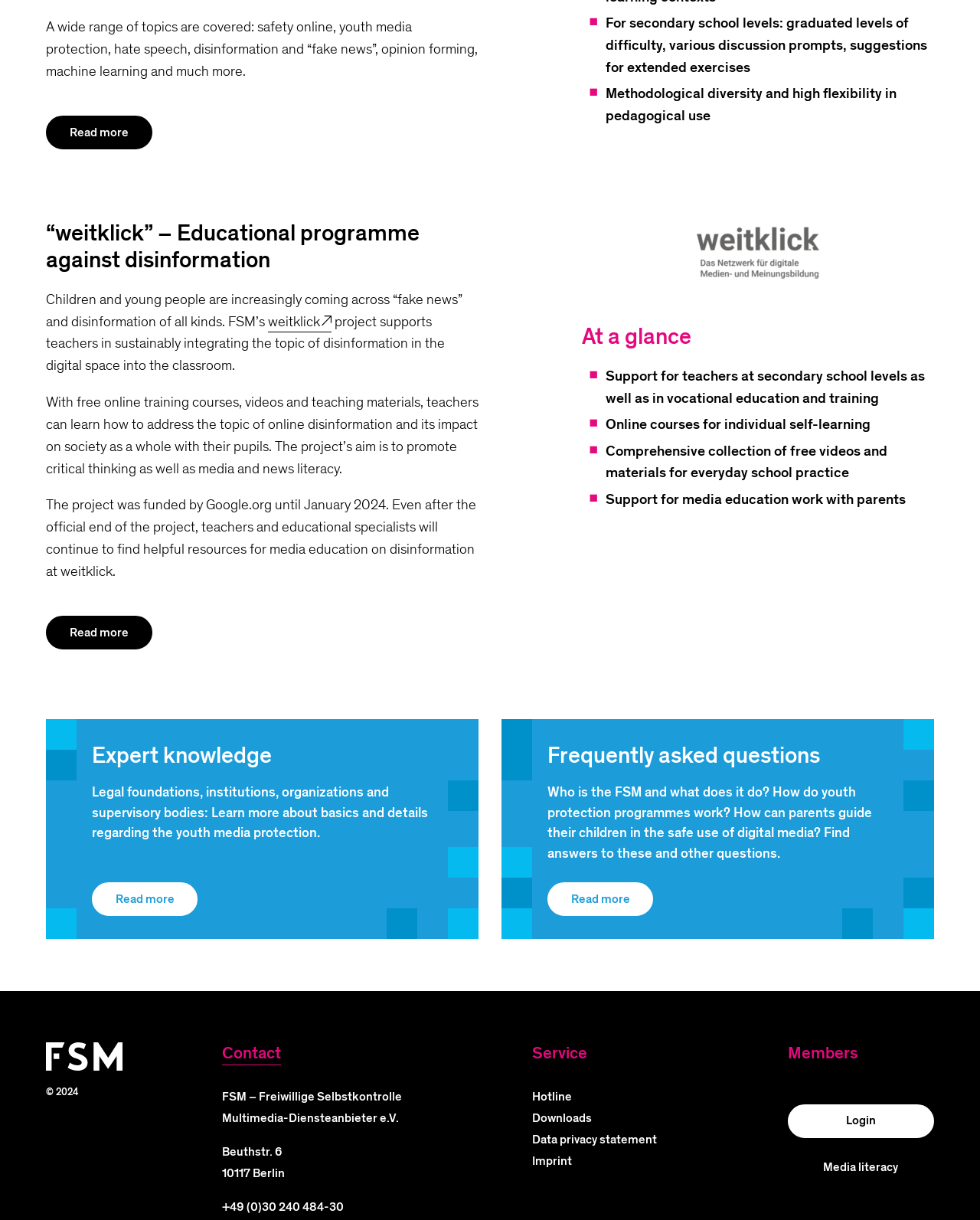Utilize the information from the image to answer the question in detail:
What type of resources are available for teachers?

According to the webpage, teachers can find helpful resources for media education on disinformation, including free online training courses, videos, and teaching materials, as mentioned in the text 'With free online training courses, videos and teaching materials, teachers can learn how to address the topic of online disinformation and its impact on society as a whole with their pupils.'